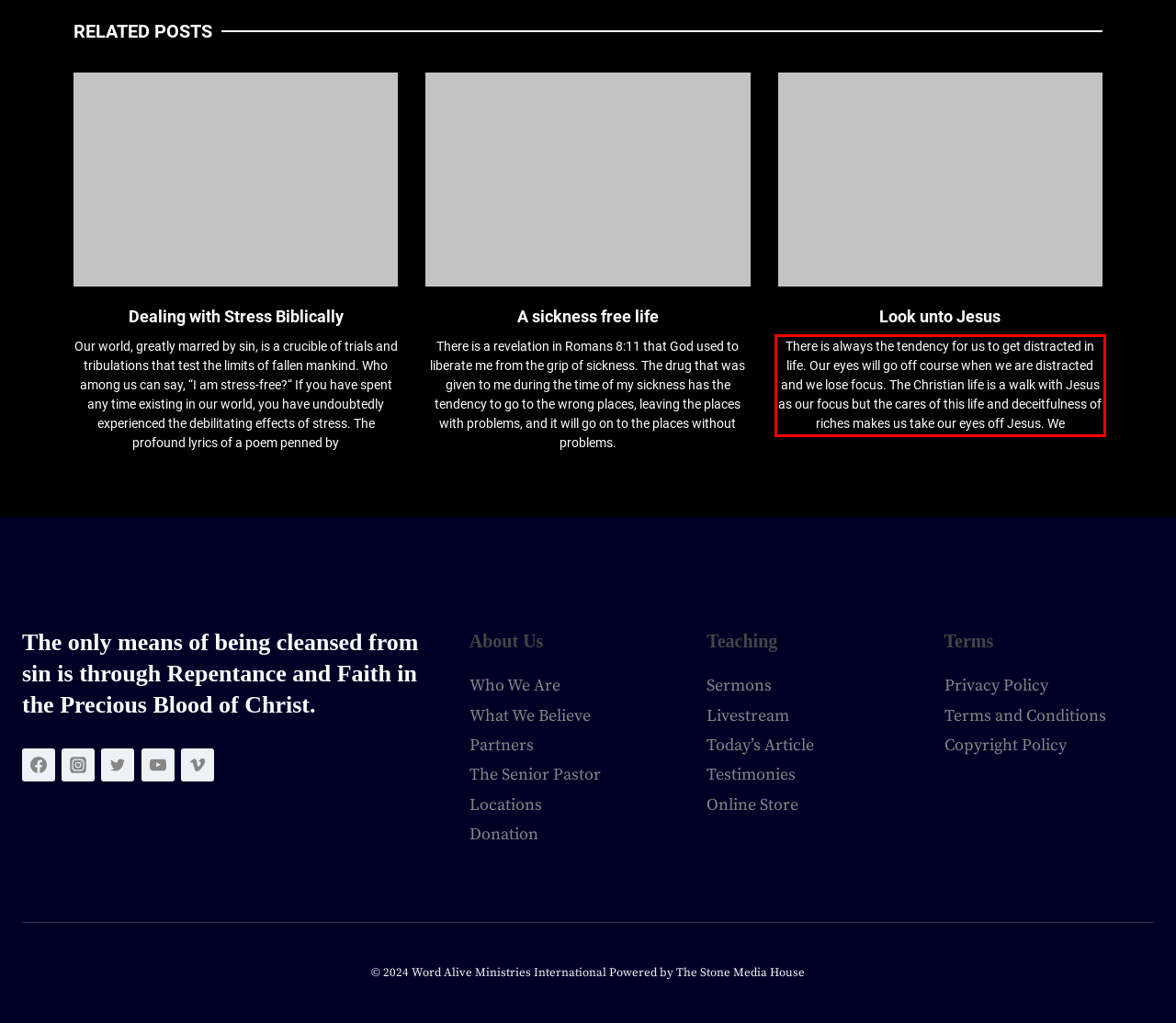You are given a screenshot with a red rectangle. Identify and extract the text within this red bounding box using OCR.

There is always the tendency for us to get distracted in life. Our eyes will go off course when we are distracted and we lose focus. The Christian life is a walk with Jesus as our focus but the cares of this life and deceitfulness of riches makes us take our eyes off Jesus. We